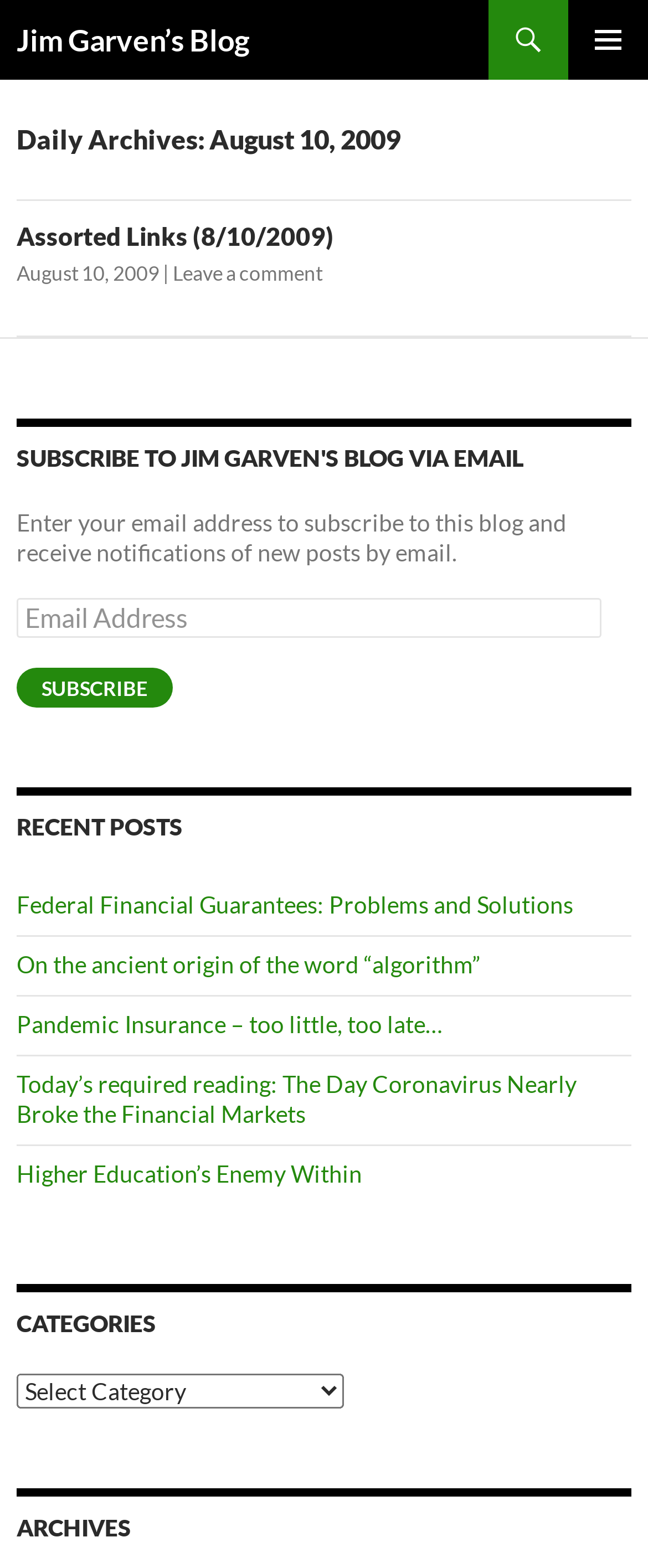Locate the UI element described by Jim Garven’s Blog and provide its bounding box coordinates. Use the format (top-left x, top-left y, bottom-right x, bottom-right y) with all values as floating point numbers between 0 and 1.

[0.026, 0.0, 0.385, 0.051]